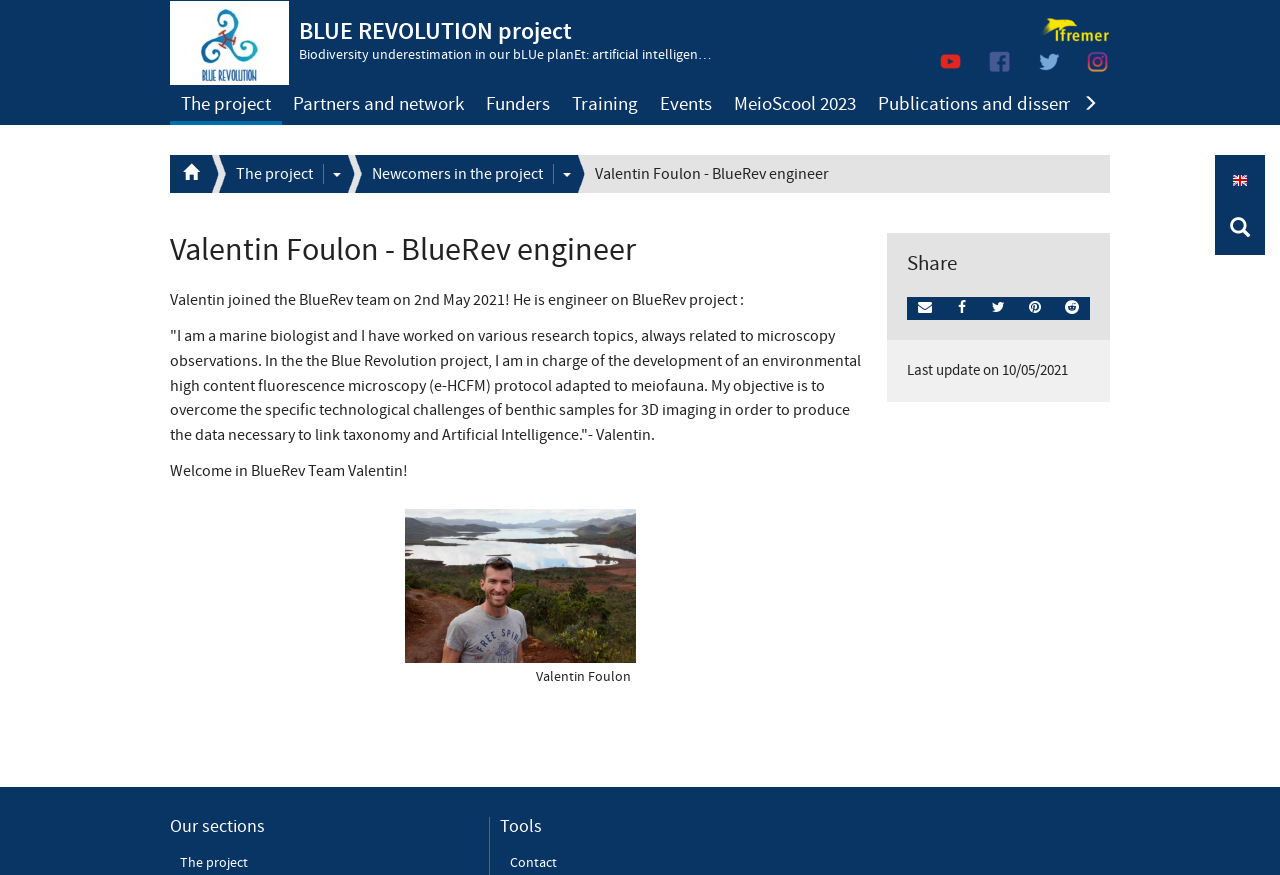Refer to the image and answer the question with as much detail as possible: What is the name of the project Valentin is working on?

I found this information by looking at the text 'Valentin joined the BlueRev team on 2nd May 2021! He is engineer on BlueRev project :' which is located in the main content area of the webpage. This text is likely to describe Valentin's role and the project he is working on.